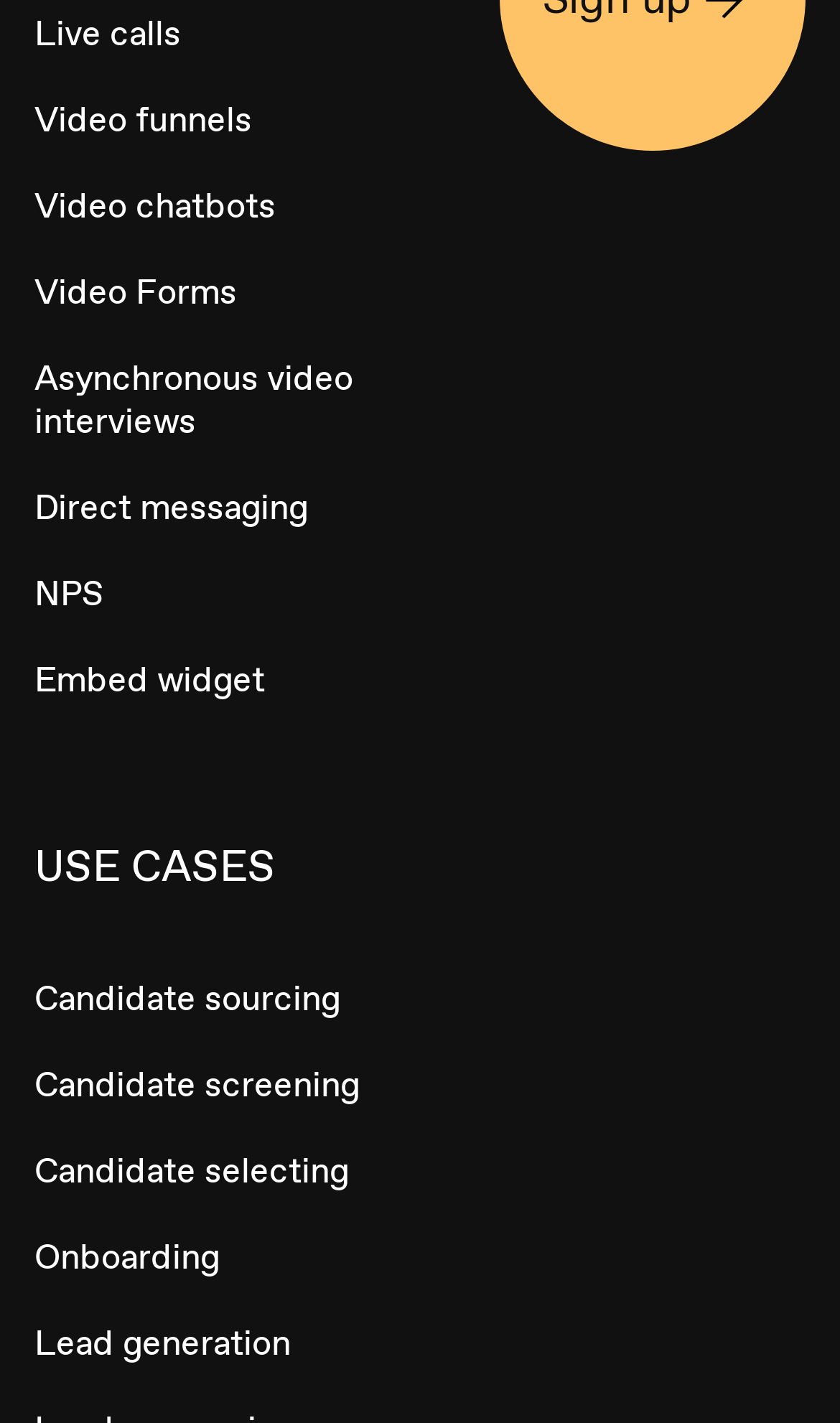Pinpoint the bounding box coordinates of the clickable area necessary to execute the following instruction: "Learn about candidate sourcing". The coordinates should be given as four float numbers between 0 and 1, namely [left, top, right, bottom].

[0.041, 0.672, 0.5, 0.733]